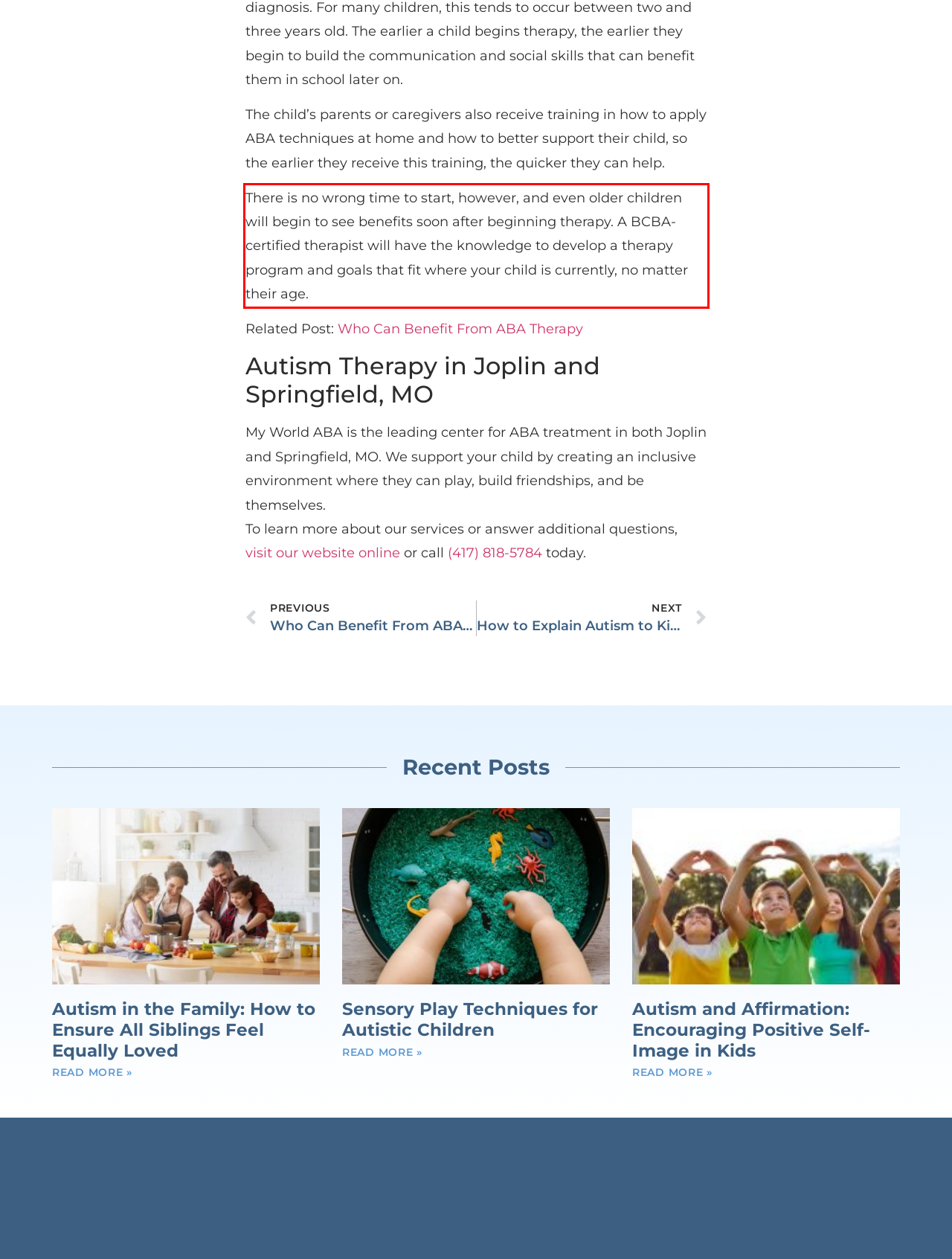You are provided with a webpage screenshot that includes a red rectangle bounding box. Extract the text content from within the bounding box using OCR.

There is no wrong time to start, however, and even older children will begin to see benefits soon after beginning therapy. A BCBA-certified therapist will have the knowledge to develop a therapy program and goals that fit where your child is currently, no matter their age.